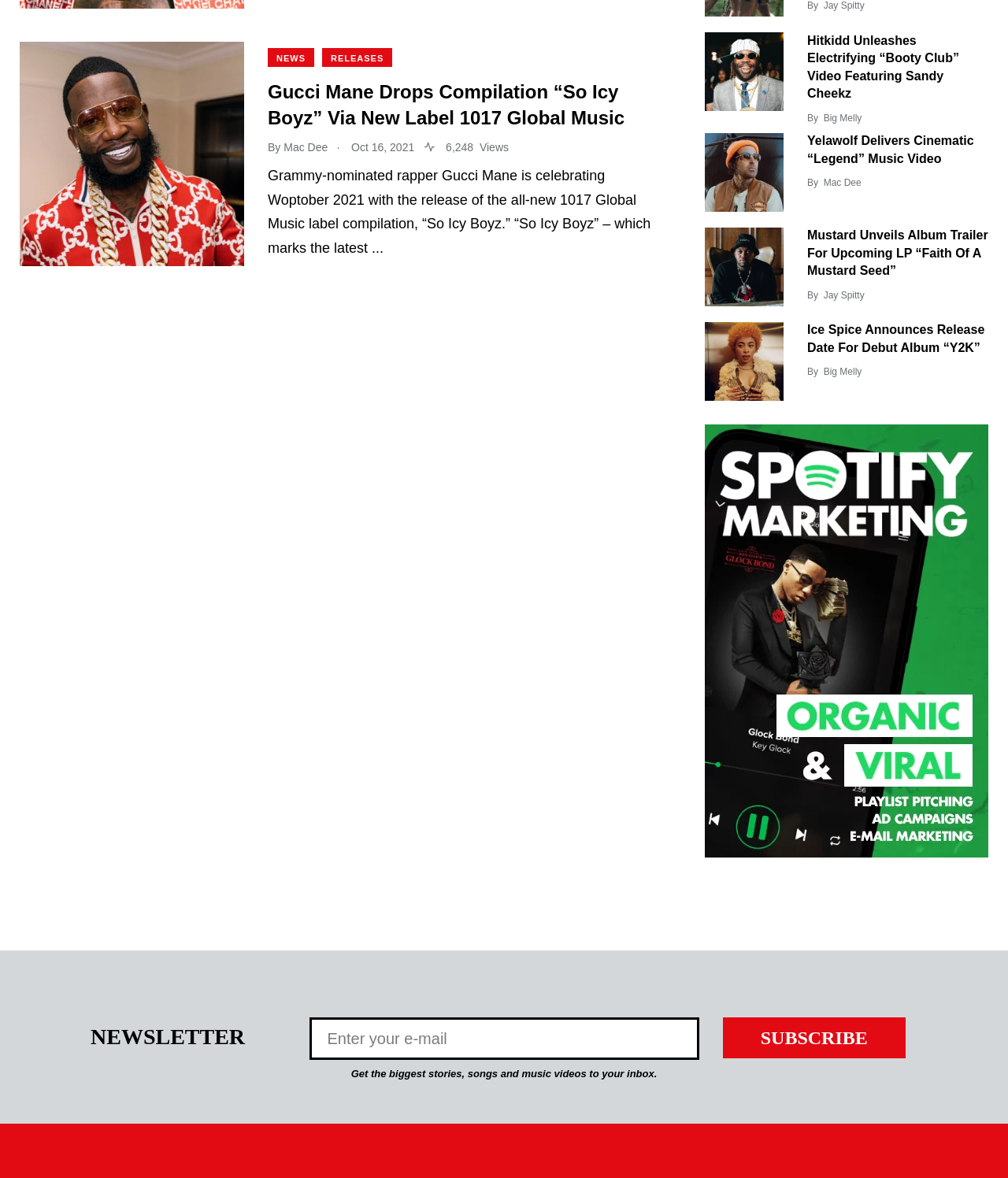Extract the bounding box coordinates of the UI element described: "SUBSCRIBE". Provide the coordinates in the format [left, top, right, bottom] with values ranging from 0 to 1.

[0.717, 0.863, 0.898, 0.898]